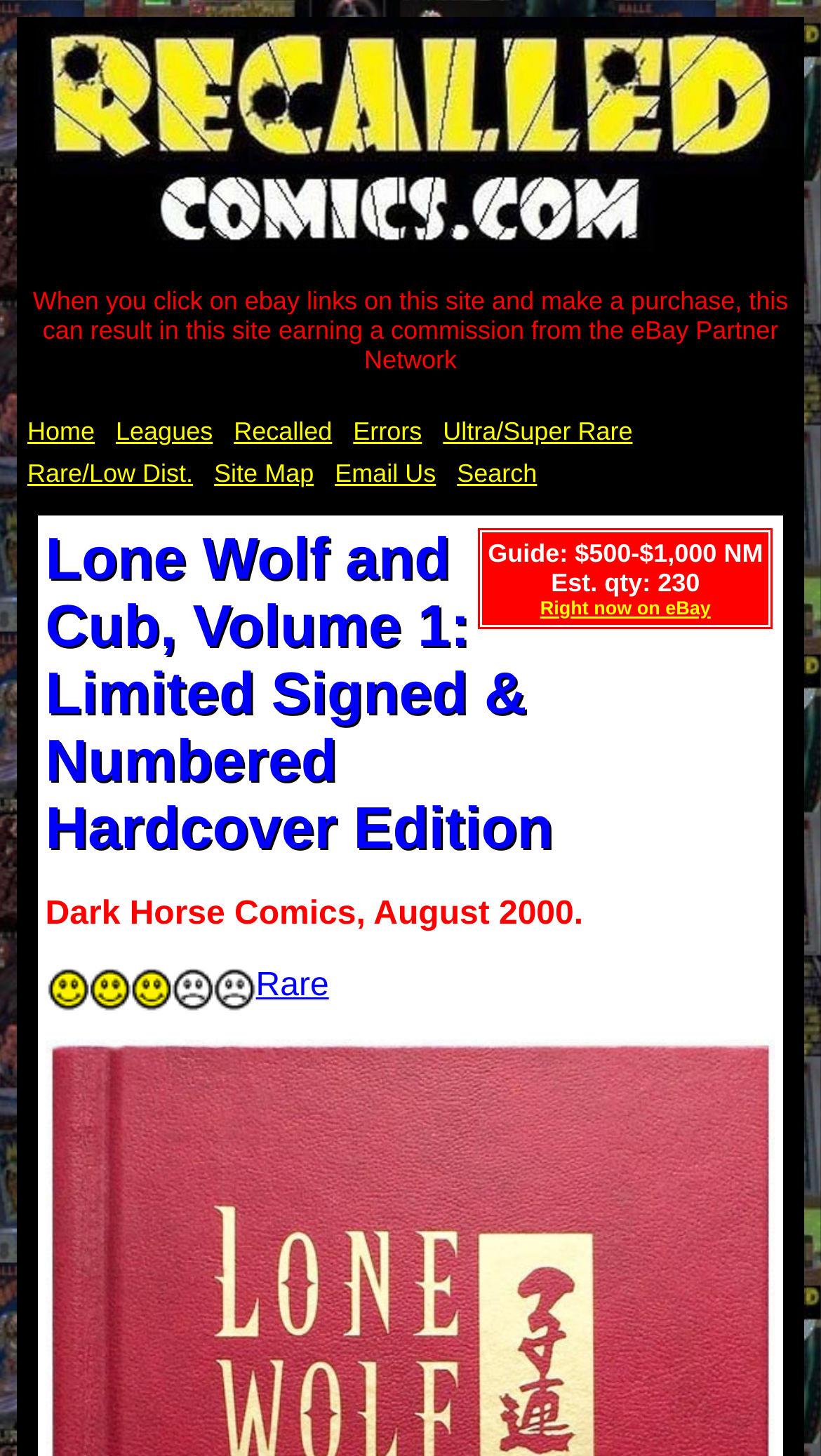Locate the bounding box coordinates of the element's region that should be clicked to carry out the following instruction: "Explore Leagues". The coordinates need to be four float numbers between 0 and 1, i.e., [left, top, right, bottom].

[0.128, 0.282, 0.272, 0.311]